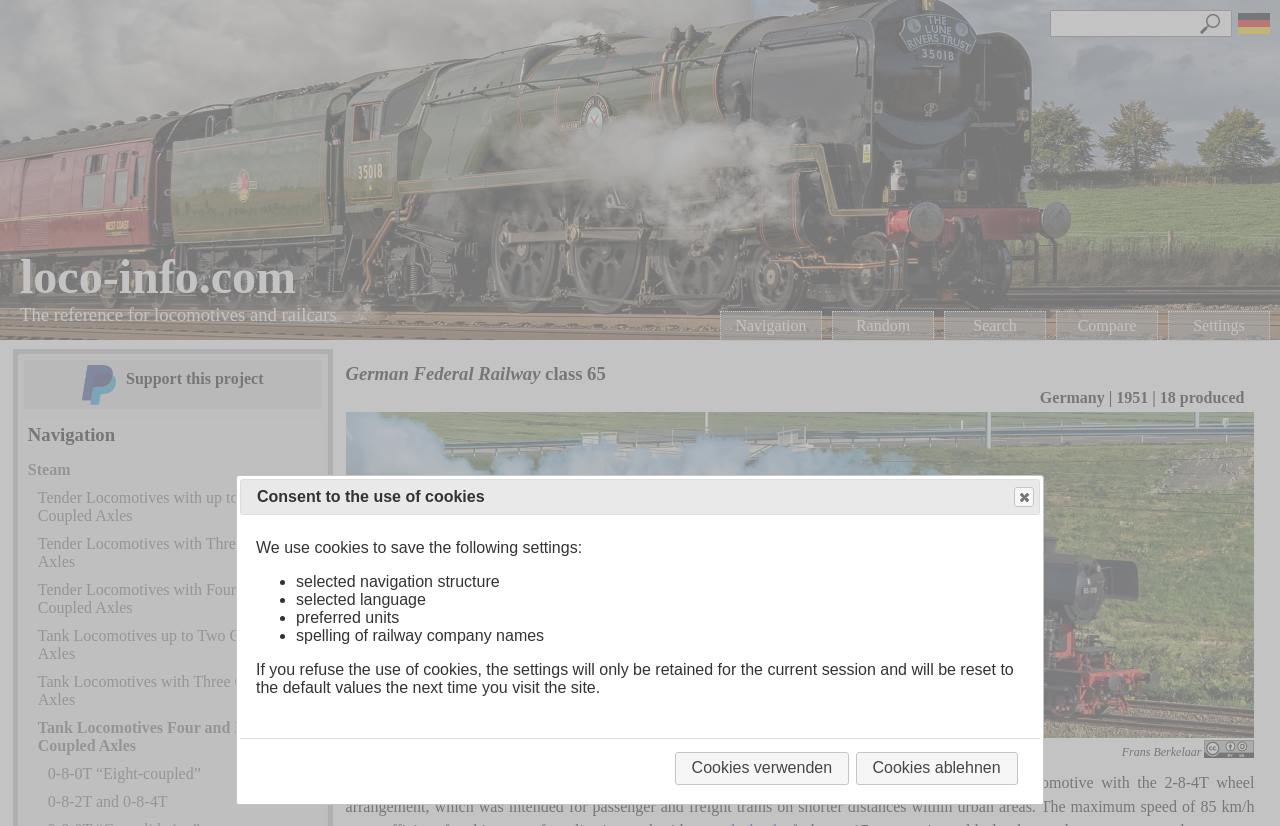Identify the bounding box coordinates of the clickable region necessary to fulfill the following instruction: "Submit the form". The bounding box coordinates should be four float numbers between 0 and 1, i.e., [left, top, right, bottom].

[0.967, 0.016, 0.992, 0.041]